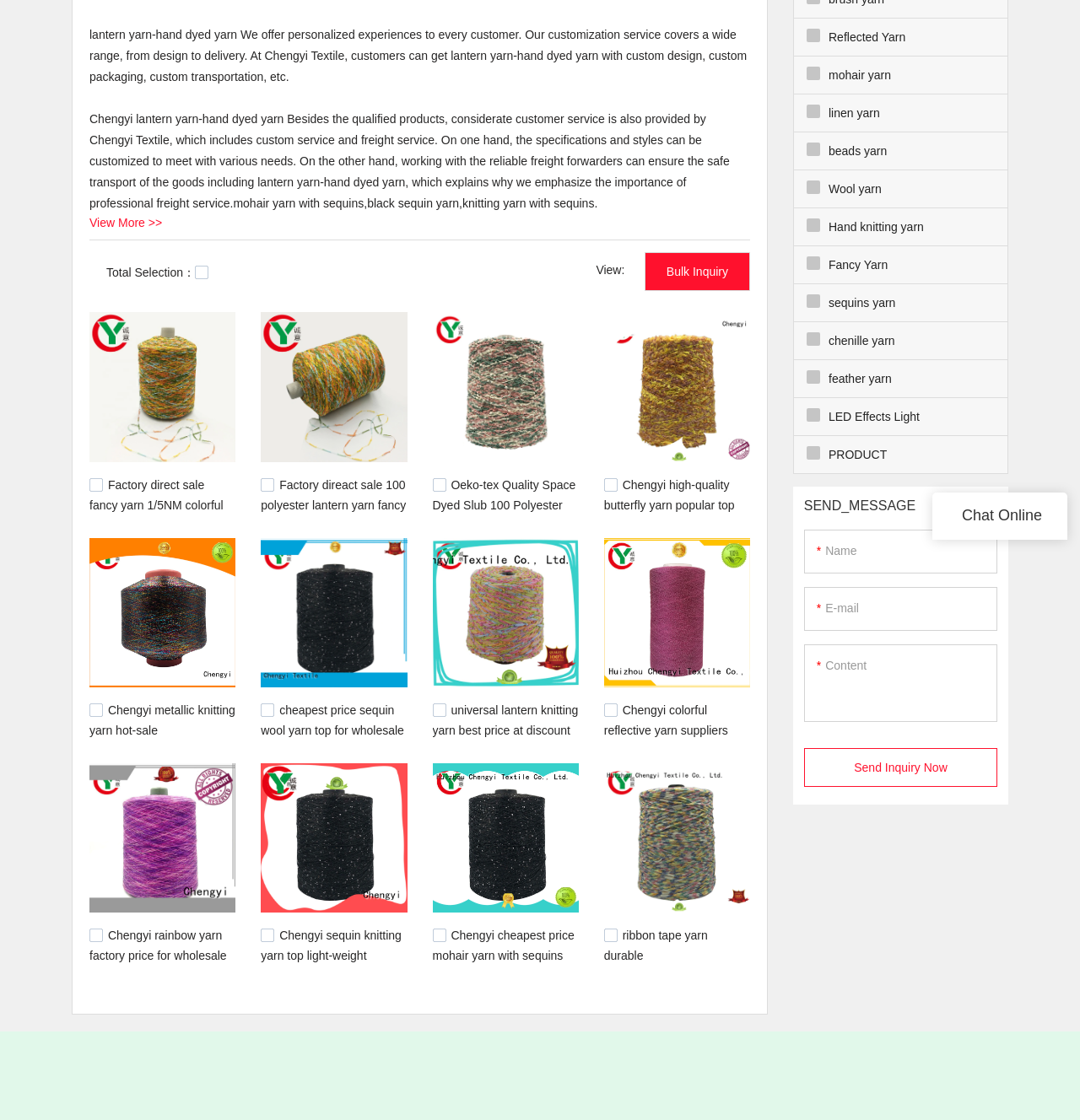Provide the bounding box coordinates of the HTML element this sentence describes: "PRODUCT".

[0.735, 0.389, 0.933, 0.422]